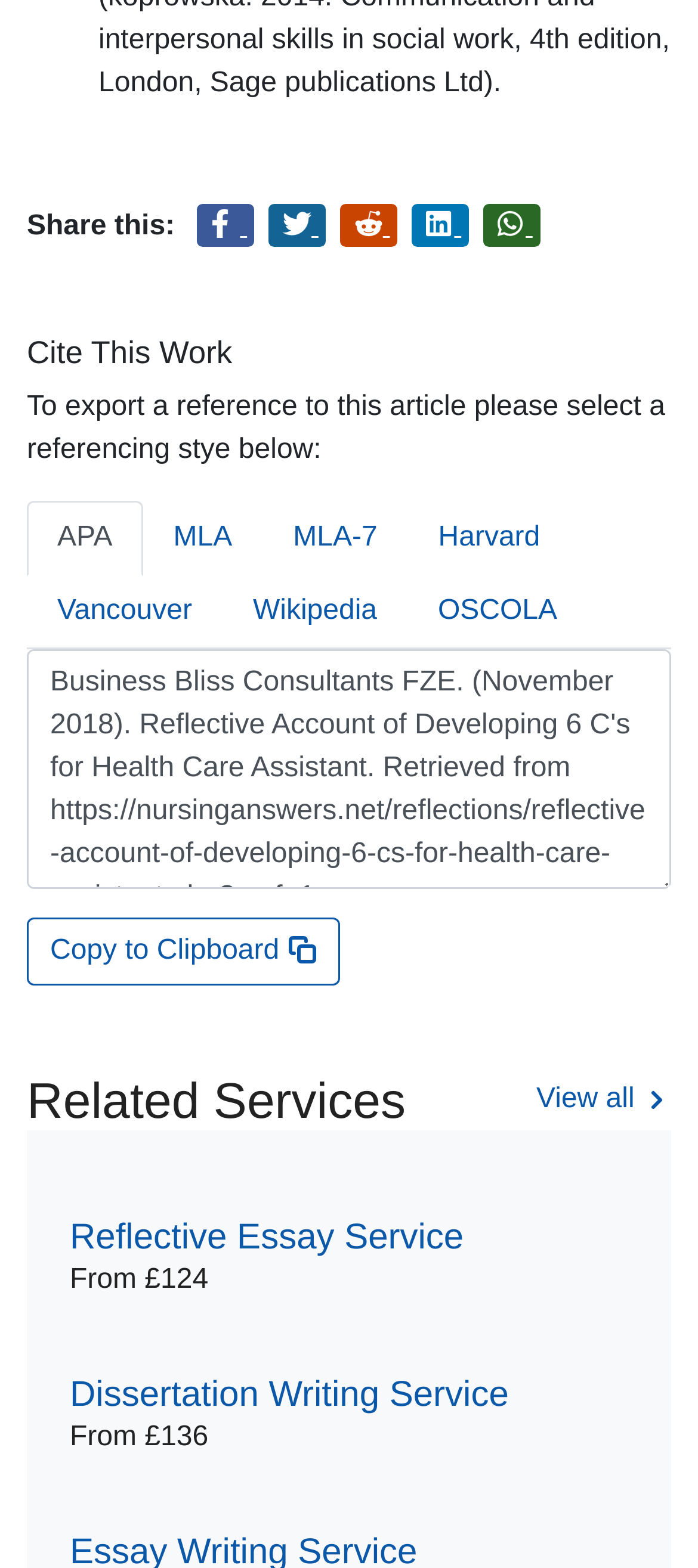Identify the bounding box coordinates of the area you need to click to perform the following instruction: "Copy to Clipboard".

[0.038, 0.585, 0.486, 0.628]